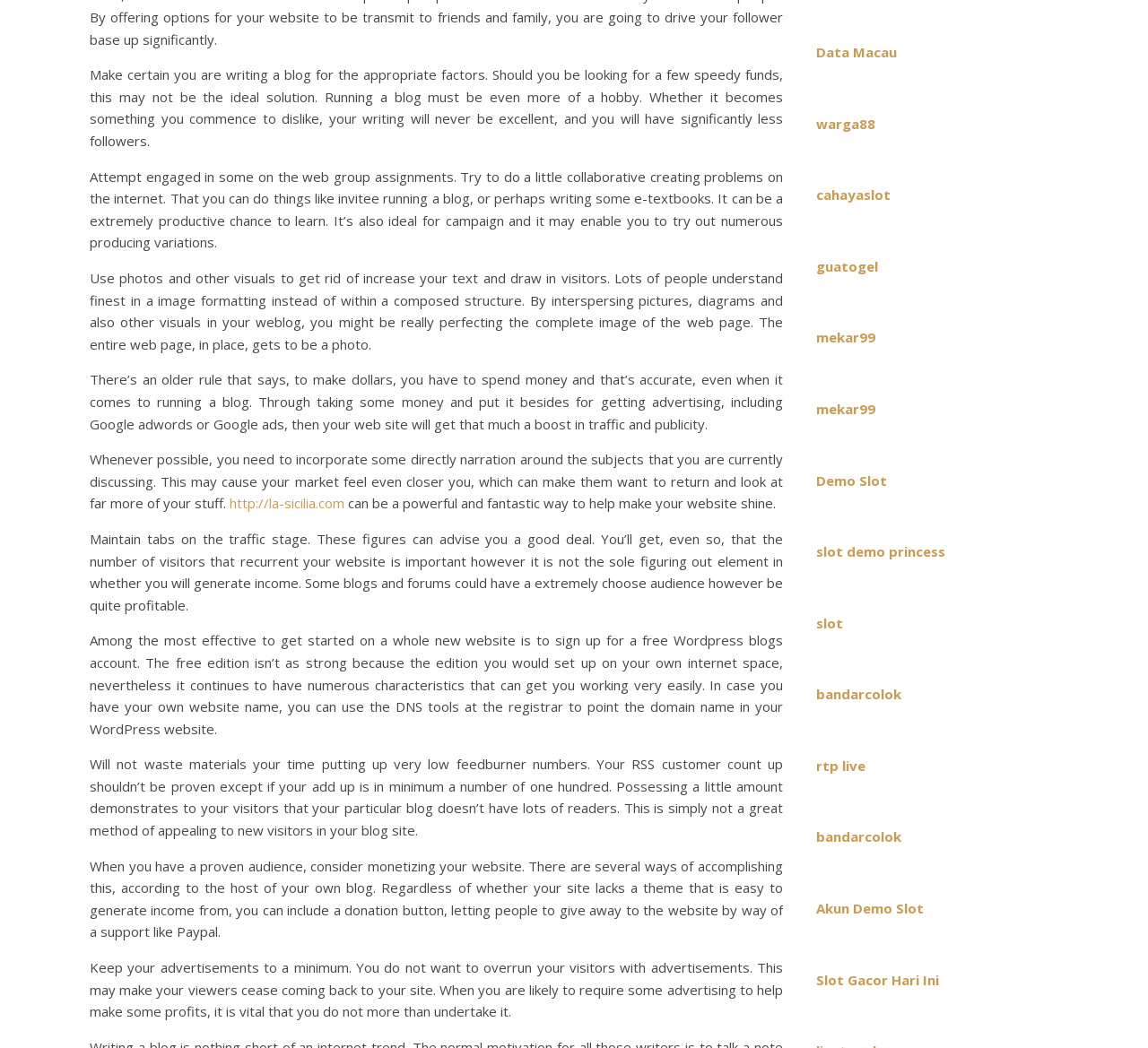What can be done to monetize a blog with an established audience?
Please provide a single word or phrase as your answer based on the image.

add a donation button